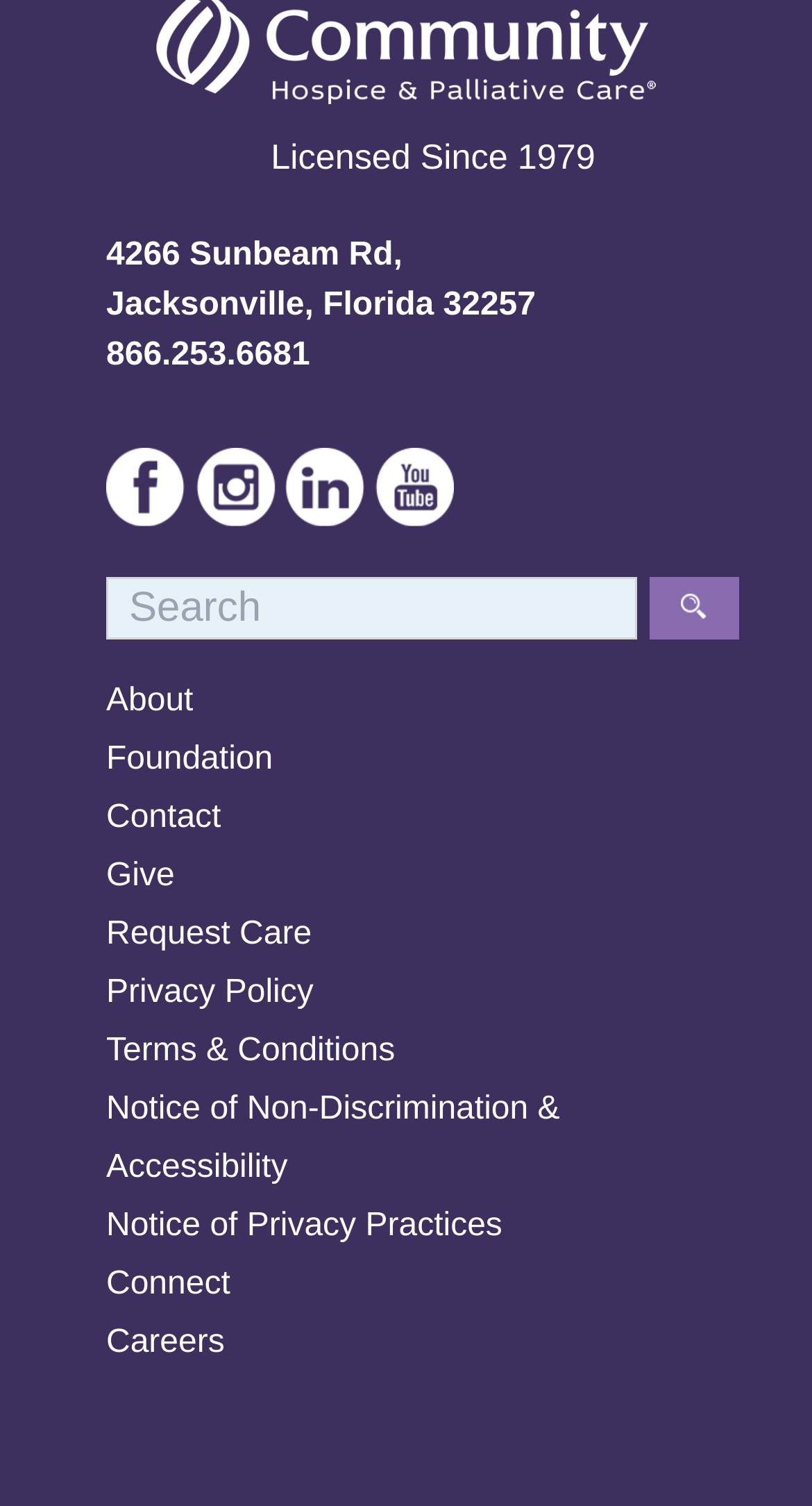Can you find the bounding box coordinates for the element that needs to be clicked to execute this instruction: "Check save my name and email"? The coordinates should be given as four float numbers between 0 and 1, i.e., [left, top, right, bottom].

None